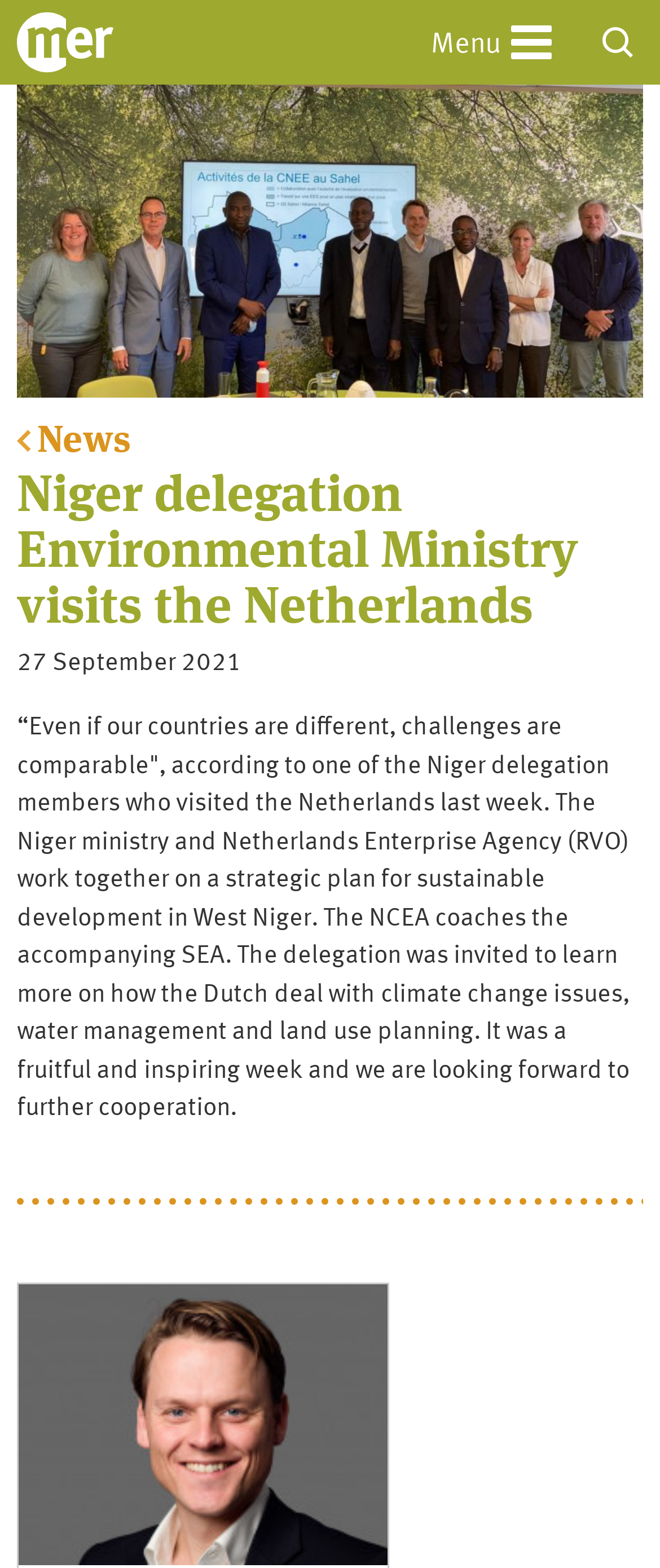How many links are in the menu?
Provide a short answer using one word or a brief phrase based on the image.

9